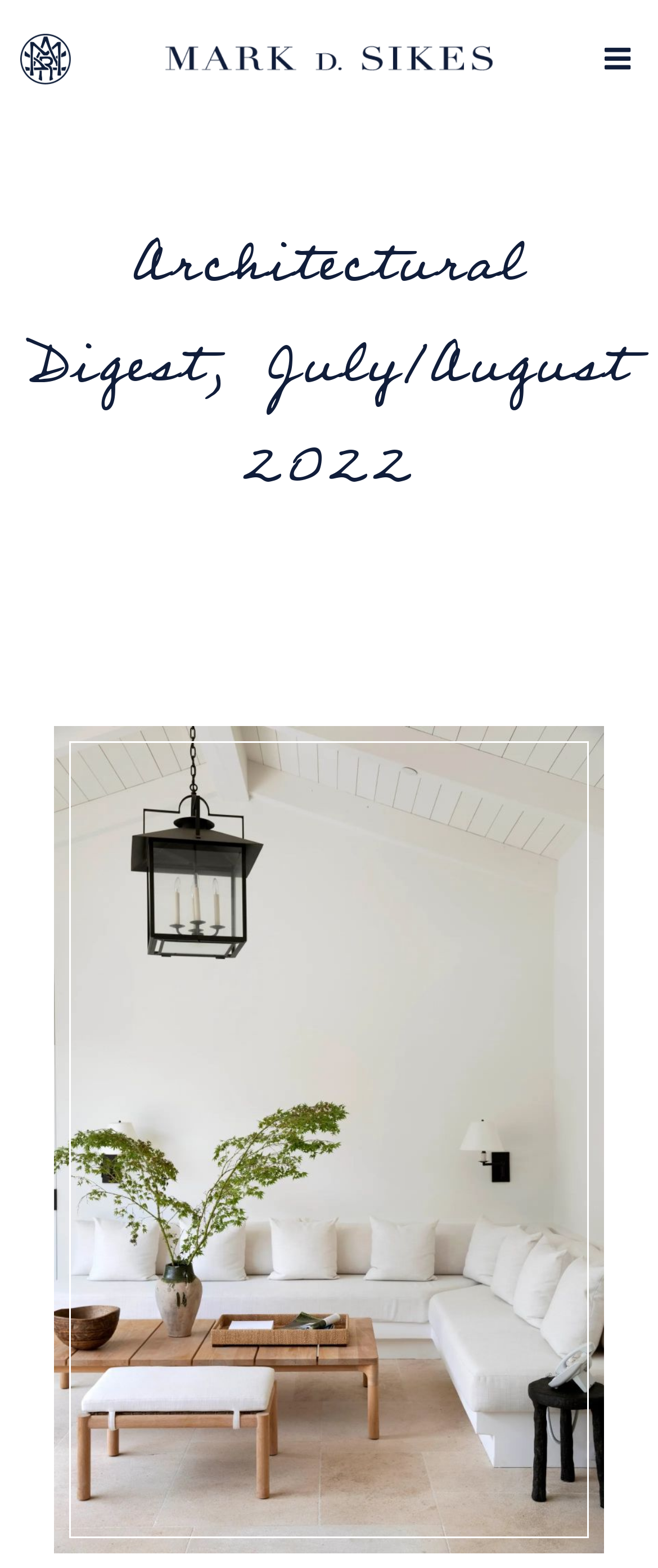Generate a thorough caption that explains the contents of the webpage.

The webpage appears to be an article or feature about Architectural Digest, specifically the July/August 2022 issue. At the top, there is a prominent heading that spans most of the width of the page, with a link embedded within it. Below the heading, there is a large image that takes up a significant portion of the page, likely a photo related to the article.

To the left of the heading, there is a smaller image, possibly a logo or icon, with a link adjacent to it. On the opposite side of the page, near the top right corner, there is another link with a small image, possibly a social media icon or button.

The main content of the page is a block of text, which is the title "Architectural Digest, July/August 2022" in a large font size. This text is positioned near the top of the page, above the large image. There are no other visible text elements or paragraphs on the page.

Overall, the page has a clean and simple layout, with a focus on showcasing the featured image and title of the article.